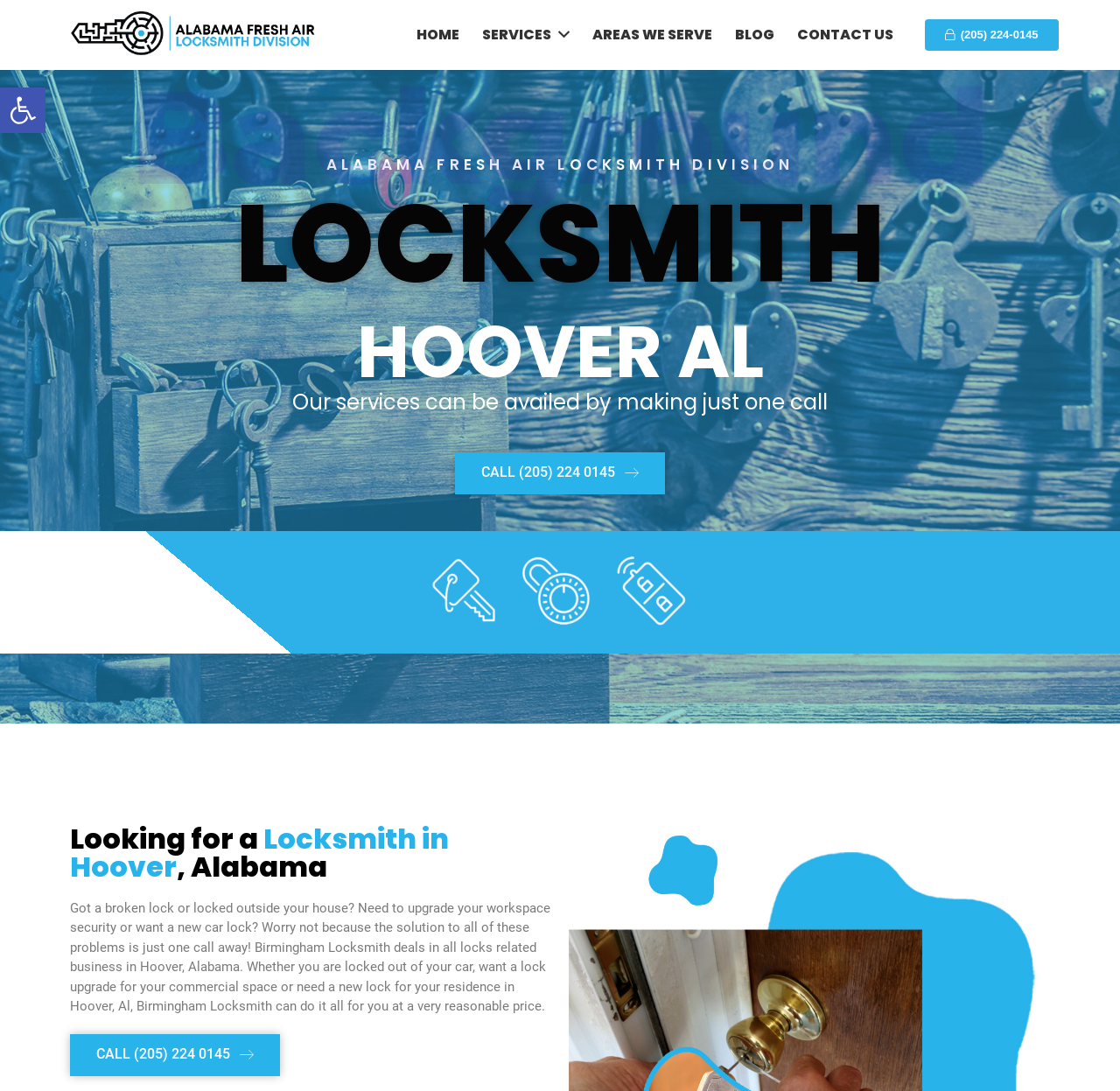Find the bounding box coordinates for the area you need to click to carry out the instruction: "Contact the locksmith". The coordinates should be four float numbers between 0 and 1, indicated as [left, top, right, bottom].

[0.702, 0.0, 0.808, 0.064]